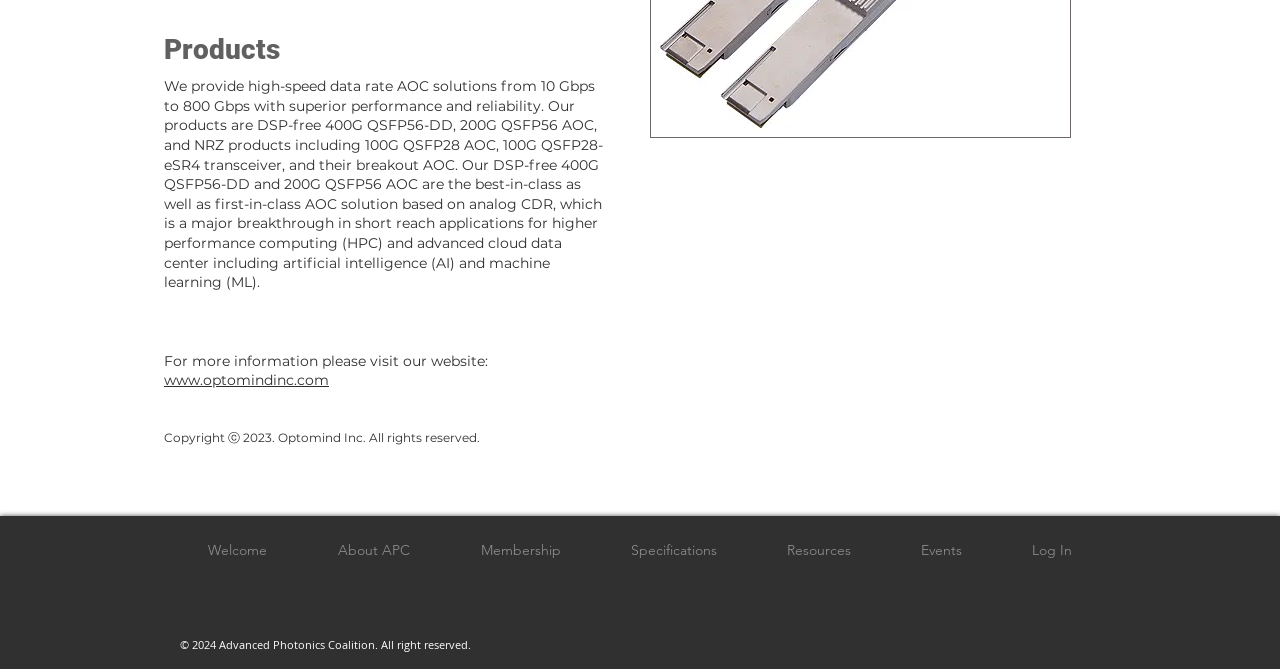Using details from the image, please answer the following question comprehensively:
What is the year mentioned in the copyright section of Optomind Inc.?

I found the year '2023' mentioned in the copyright section of Optomind Inc., which is indicated by the StaticText element with the text 'Copyright ⓒ 2023. Optomind Inc. All rights reserved.'.